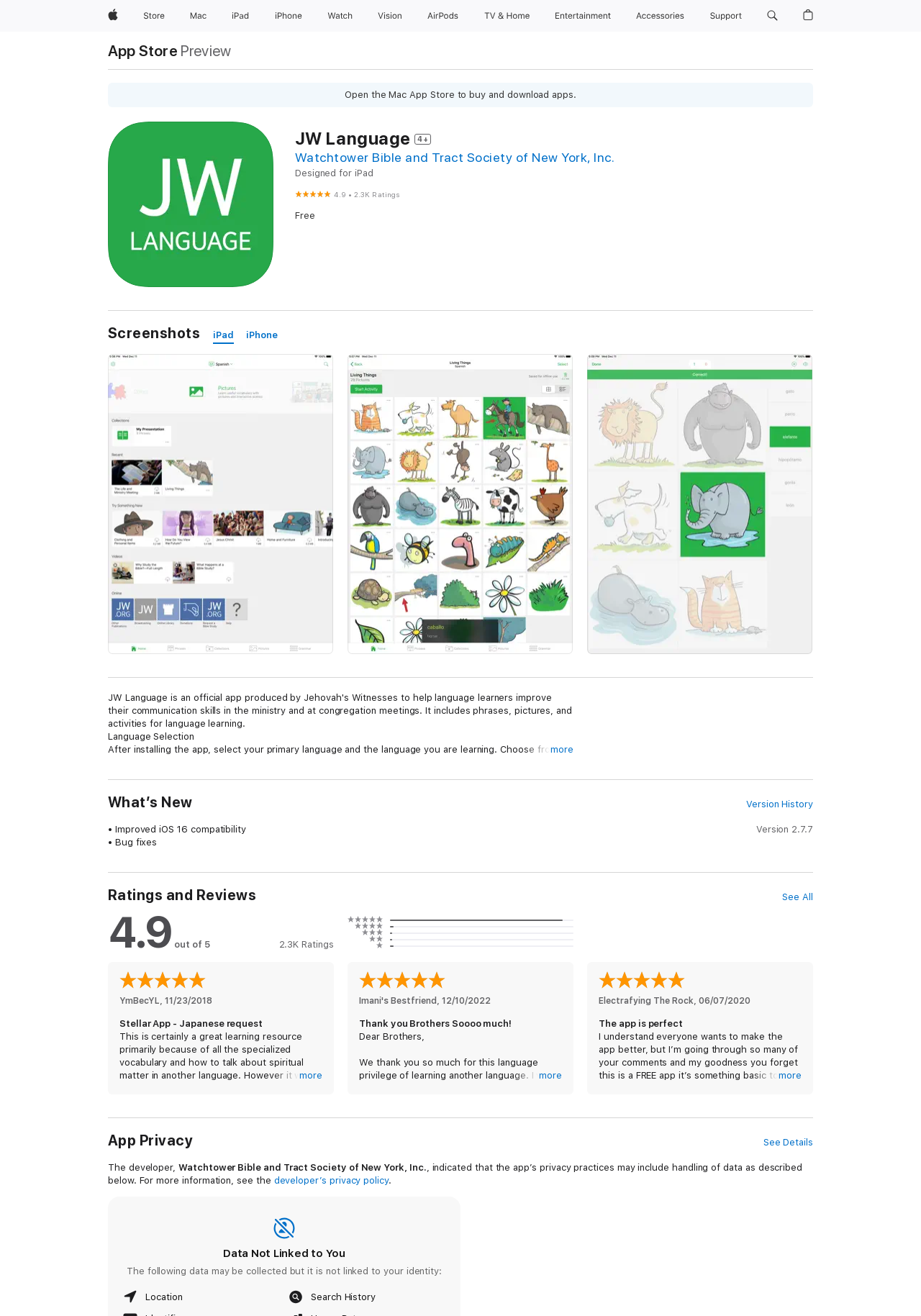What is the name of the app?
Provide a thorough and detailed answer to the question.

The name of the app is JW Language, which can be found in the heading 'JW Language 4+' on the webpage.